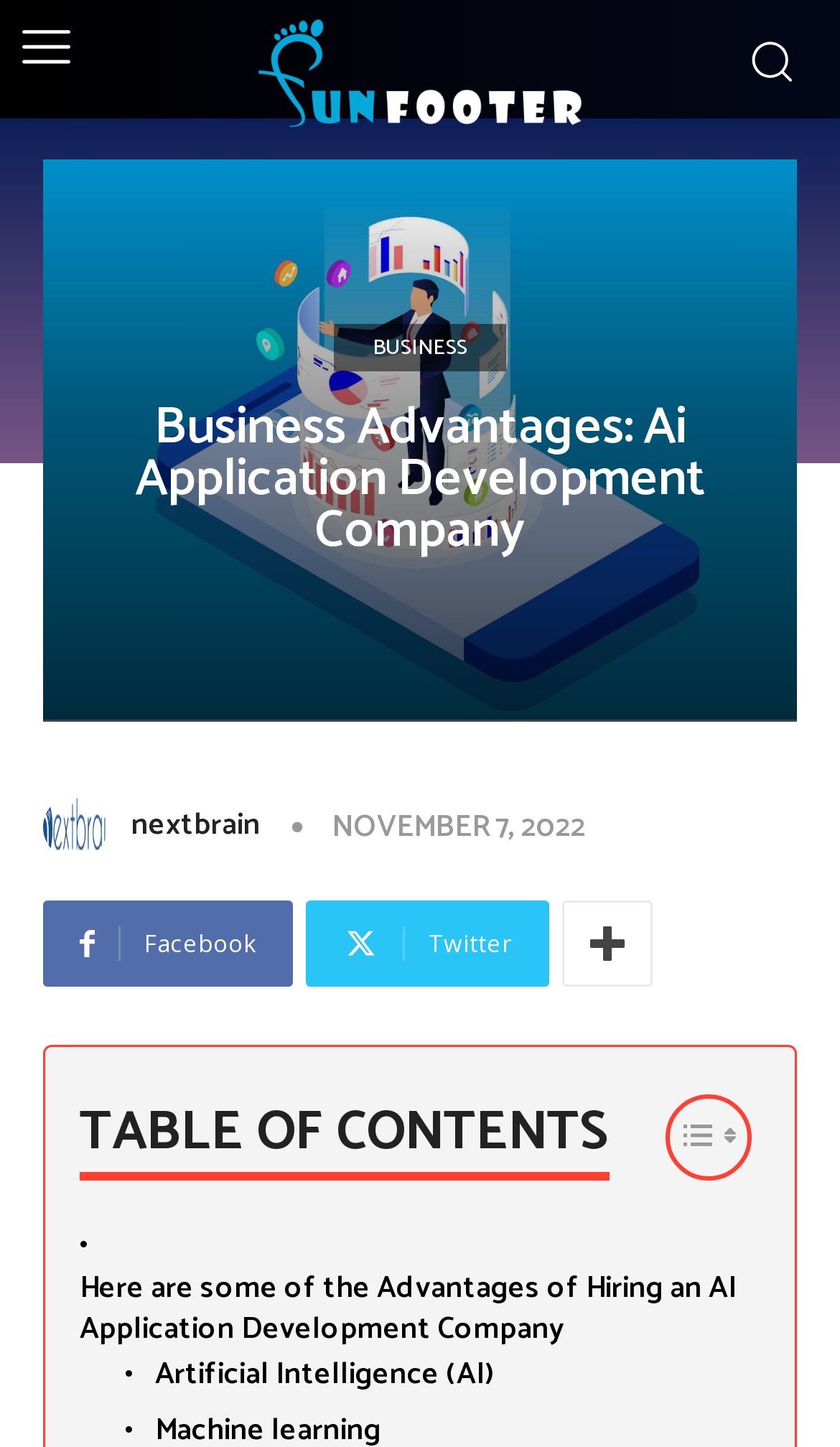Locate the bounding box of the UI element with the following description: "Artificial Intelligence (AI)".

[0.185, 0.937, 0.587, 0.966]